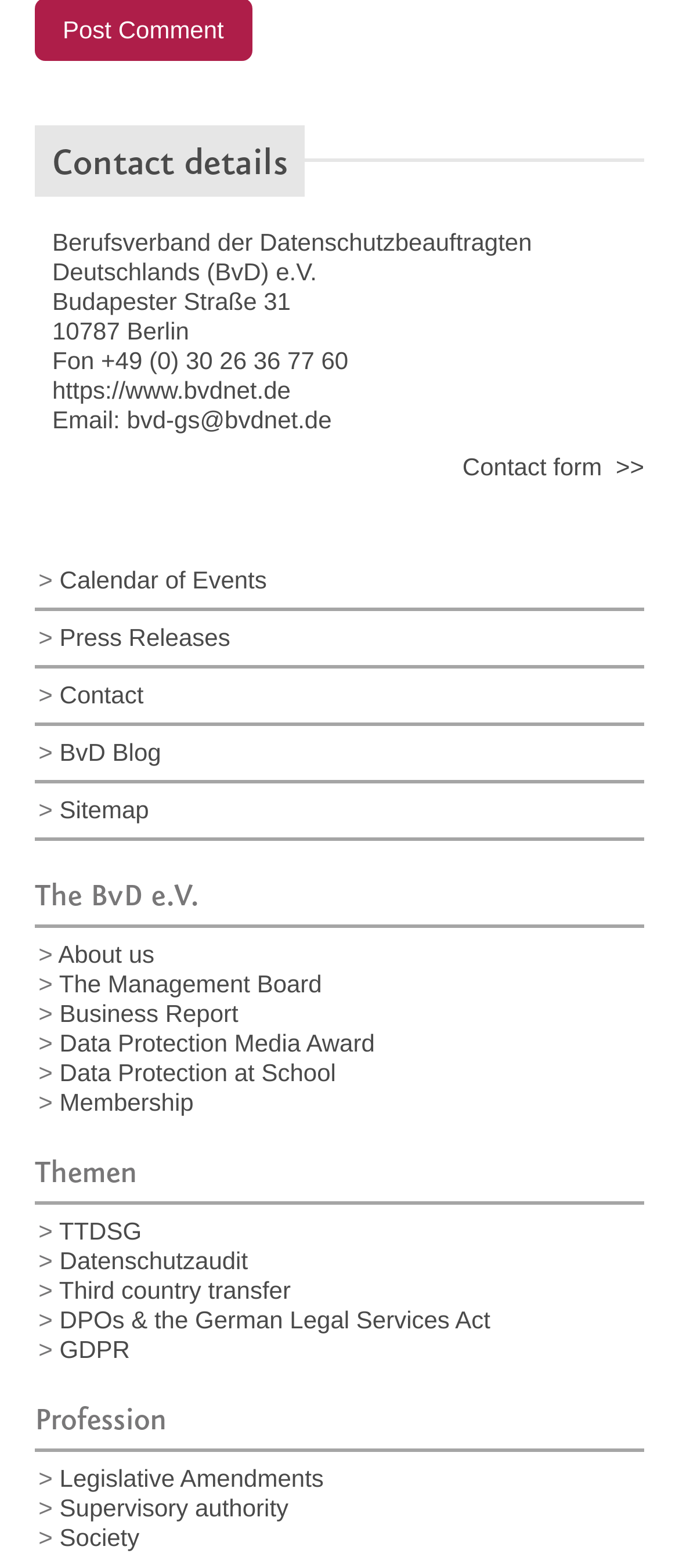Please identify the bounding box coordinates of the area I need to click to accomplish the following instruction: "Go to CC On-Demand".

None